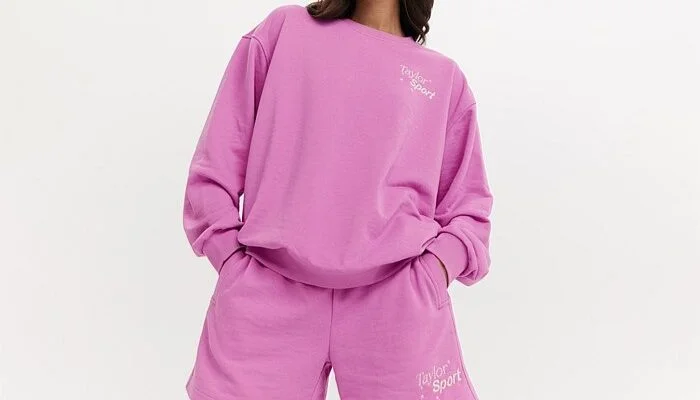Capture every detail in the image and describe it fully.

The image features a model wearing a stylish and comfortable matching set of athletic wear in a vibrant shade of pink. The outfit consists of an oversized sweatshirt with long sleeves, while the accompanying shorts are equally relaxed. Both pieces are adorned with the brand name "Taylor Sport," prominently displayed, adding a sporty yet fashionable touch to the ensemble. The plain white background enhances the bright color of the outfit, making it stand out and perfect for casual outings or light workouts. This look exemplifies a blend of style and comfort, making it an ideal choice for active individuals looking to maintain a fashionable edge.